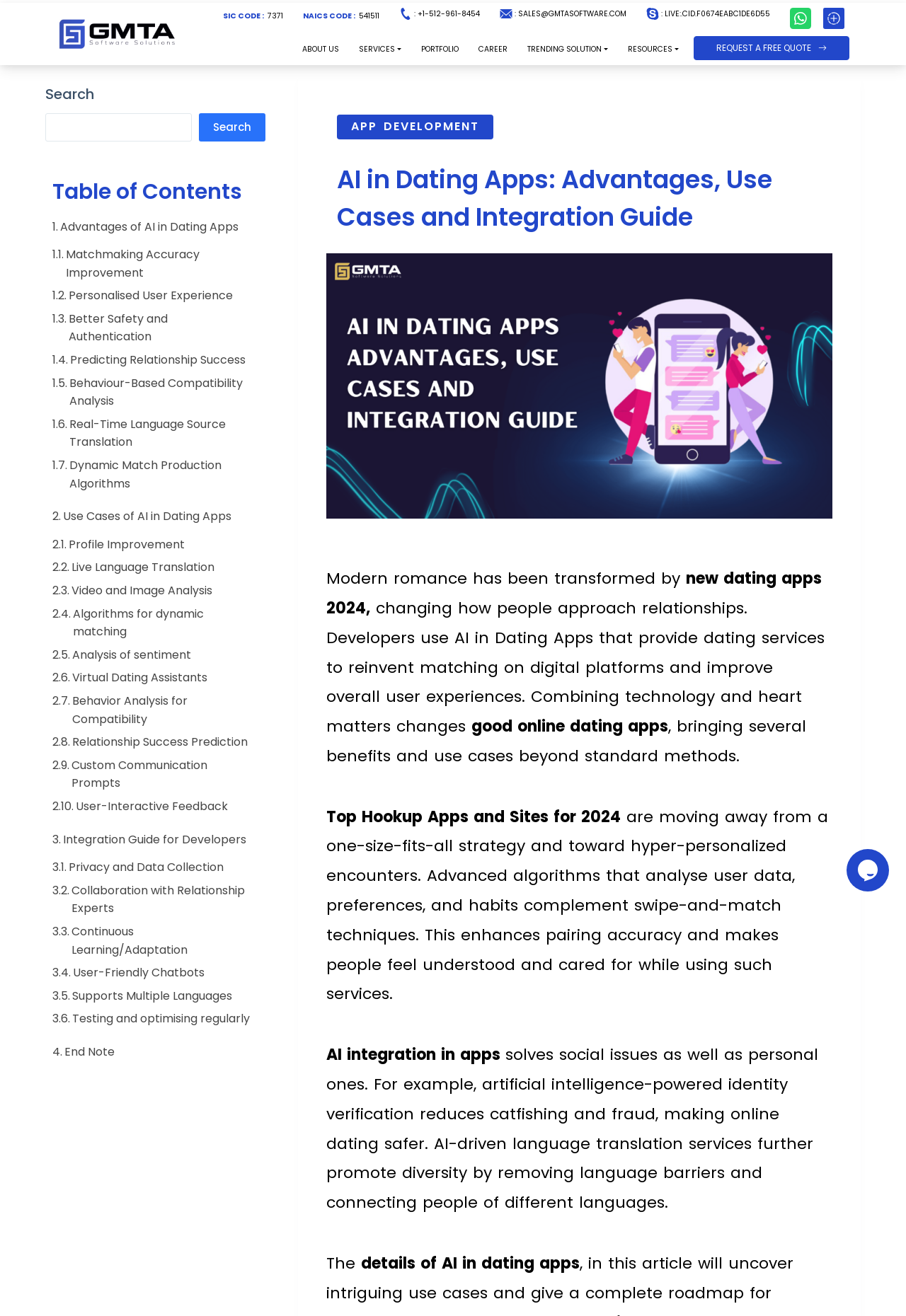Bounding box coordinates are specified in the format (top-left x, top-left y, bottom-right x, bottom-right y). All values are floating point numbers bounded between 0 and 1. Please provide the bounding box coordinate of the region this sentence describes: Search

[0.22, 0.086, 0.293, 0.108]